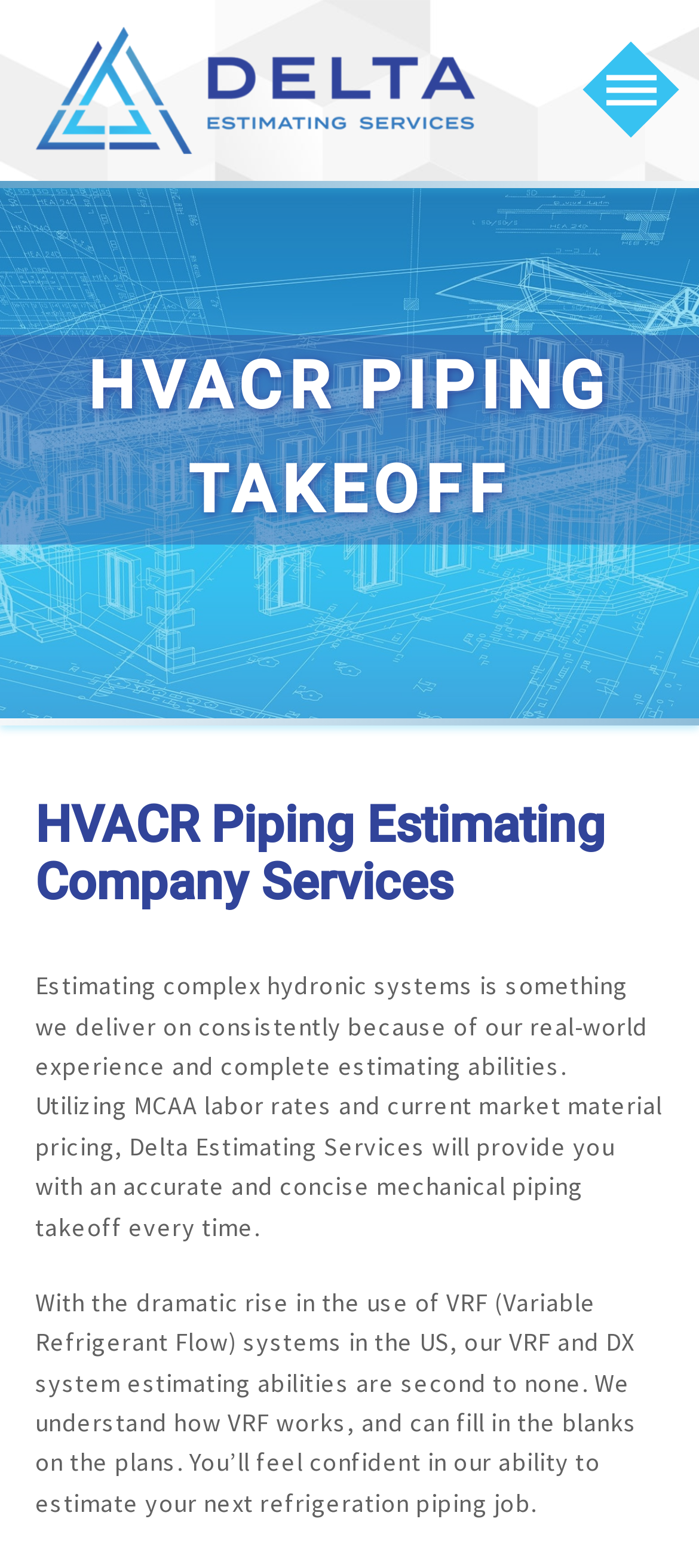Illustrate the webpage thoroughly, mentioning all important details.

The webpage is about Delta Estimating Services, a company that provides complex VRF (Variable Refrigerant Flow) hydronic system estimates. At the top-left corner, there is a logo image with the company name "Delta Estimating Services" in a link format. On the top-right corner, there is a button to toggle the mobile menu.

Below the top section, there is a heading that spans the entire width of the page, reading "HVACR PIPING TAKEOFF". Underneath this heading, there is another heading that takes up most of the page width, stating "HVACR Piping Estimating Company Services".

The main content of the page is divided into two paragraphs. The first paragraph explains that the company delivers accurate and concise mechanical piping takeoffs consistently, utilizing MCAA labor rates and current market material pricing. The second paragraph highlights the company's expertise in VRF and DX system estimating, stating that they understand how VRF works and can fill in the blanks on the plans, making clients feel confident in their ability to estimate refrigeration piping jobs.